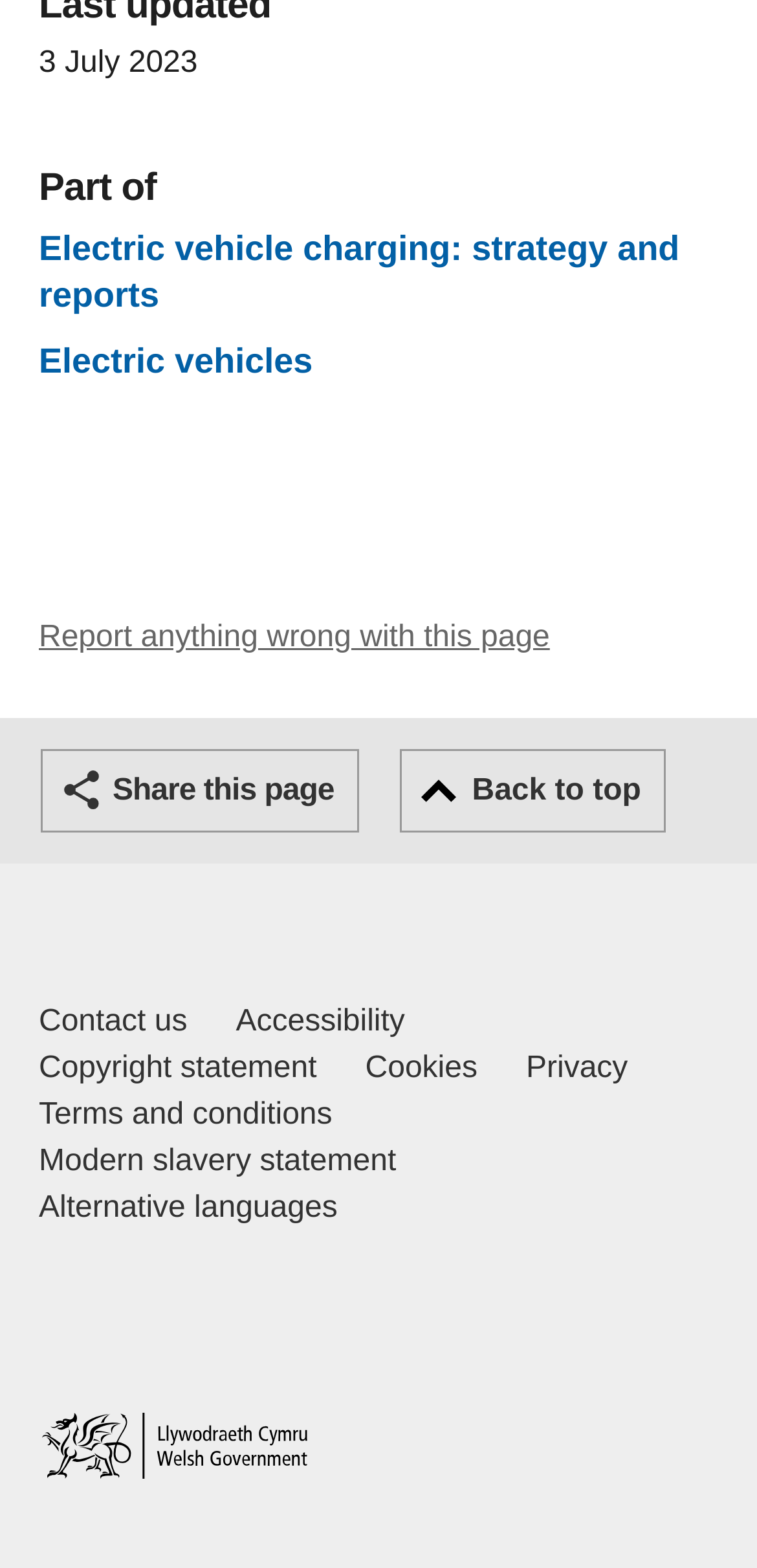What is the sub-topic of electric vehicles?
Using the image, provide a concise answer in one word or a short phrase.

Electric vehicles